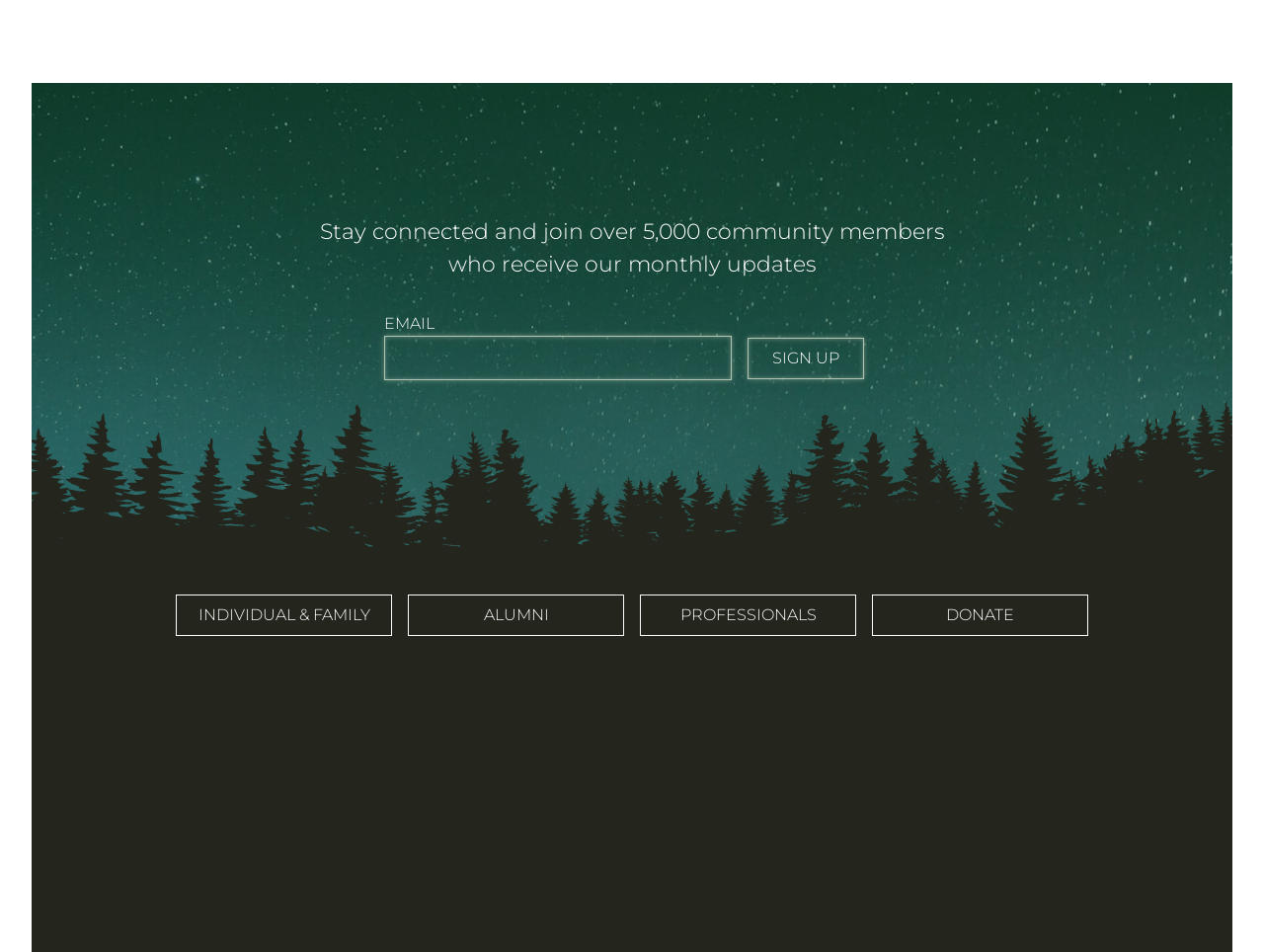What is the purpose of the email textbox?
Based on the visual information, provide a detailed and comprehensive answer.

The email textbox is required and is accompanied by a 'Sign Up' button, indicating that the user needs to enter their email address to receive updates, likely the monthly updates mentioned in the static text above the textbox.